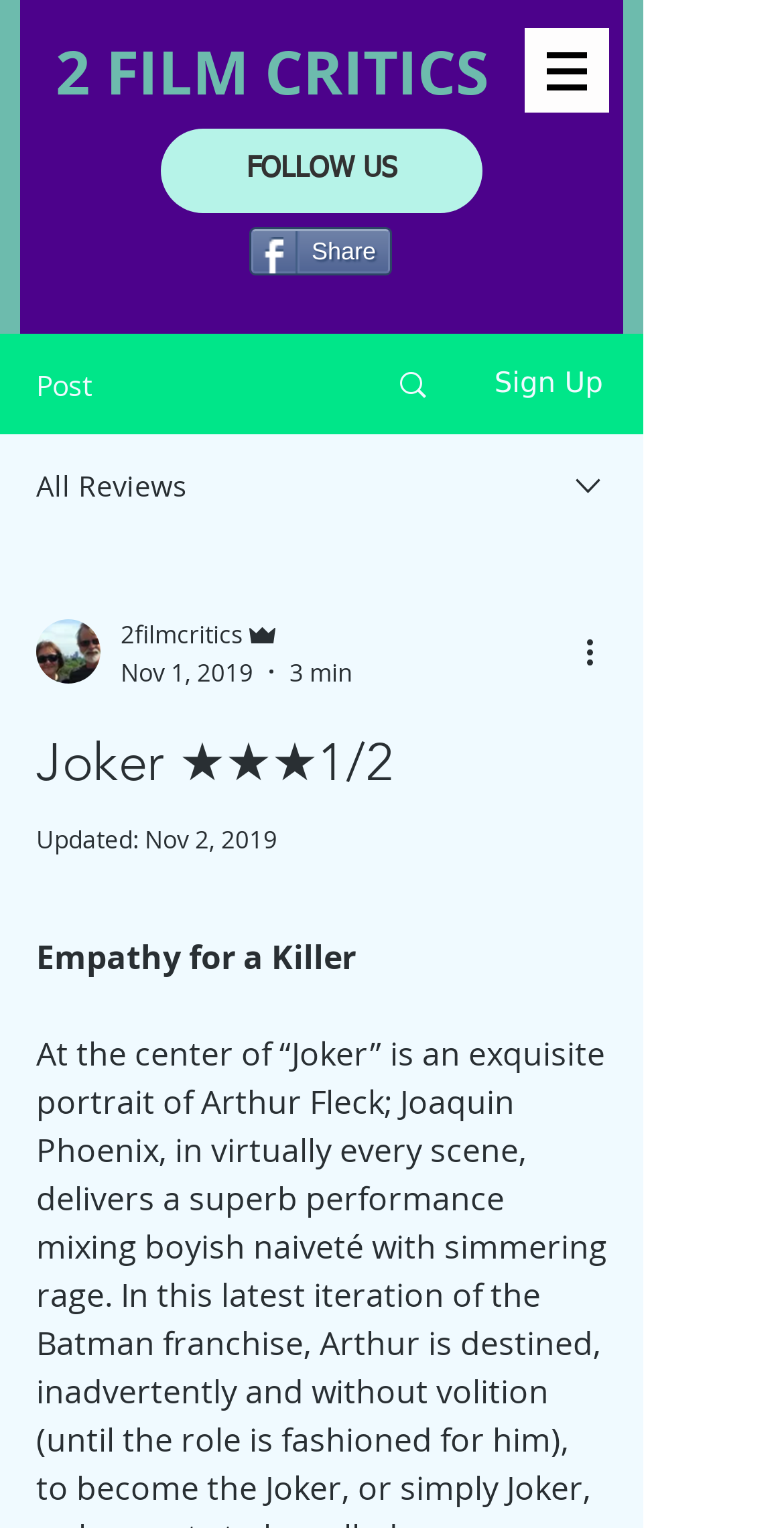Please answer the following question using a single word or phrase: 
How many minutes does it take to read the article?

3 min